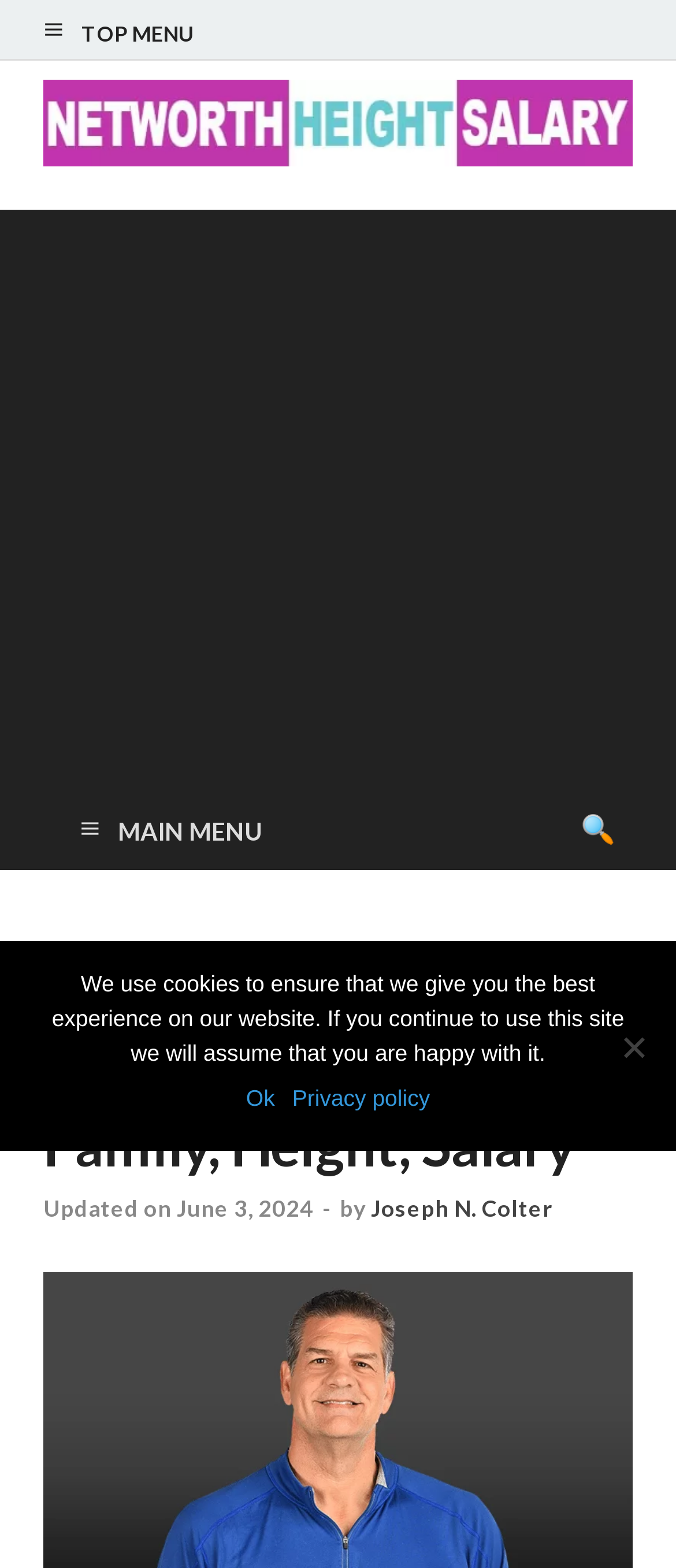Respond with a single word or phrase:
What is the purpose of the cookie notice?

To inform about cookie usage